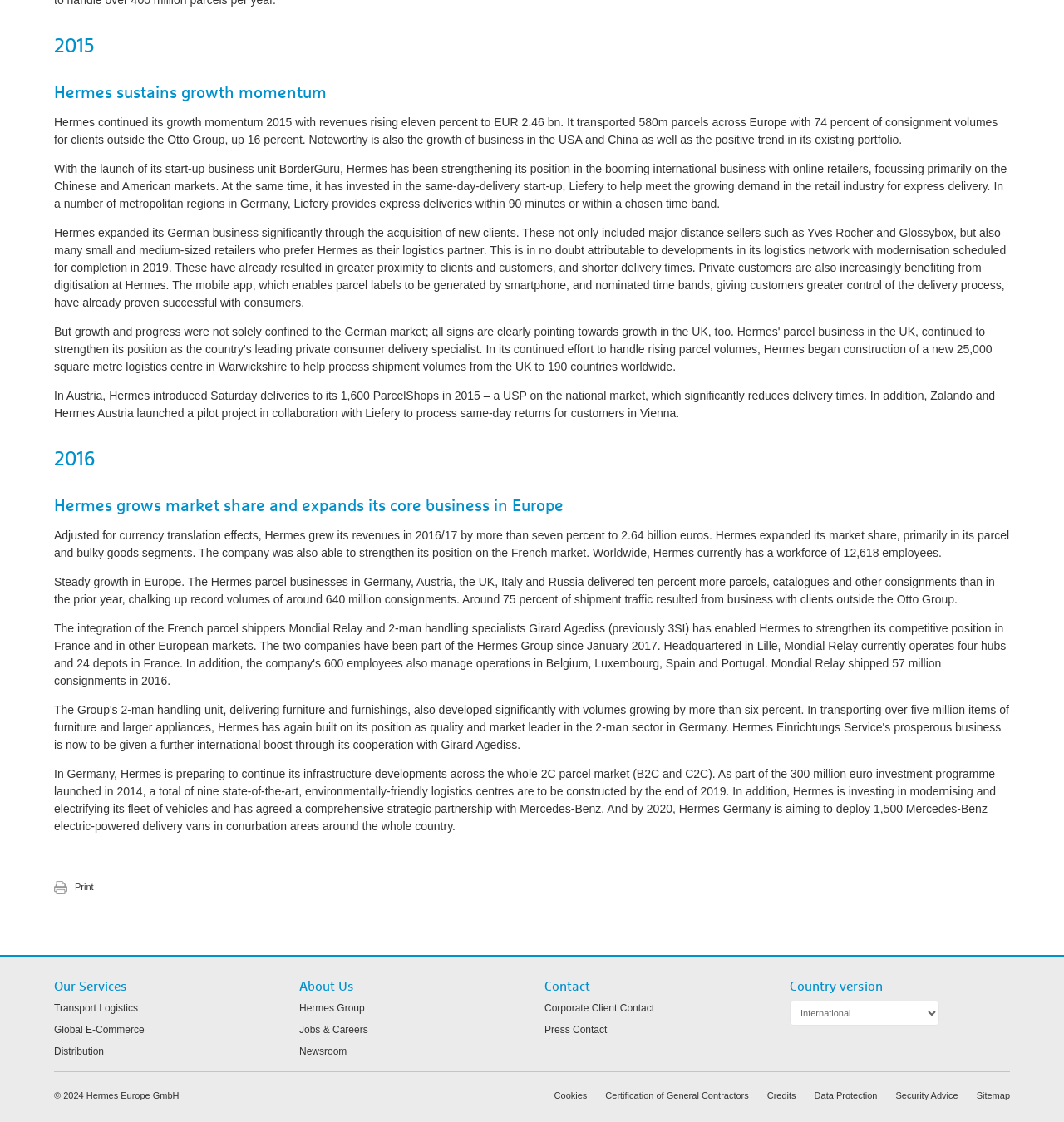Determine the bounding box for the UI element as described: "Corporate Client Contact". The coordinates should be represented as four float numbers between 0 and 1, formatted as [left, top, right, bottom].

[0.512, 0.892, 0.719, 0.911]